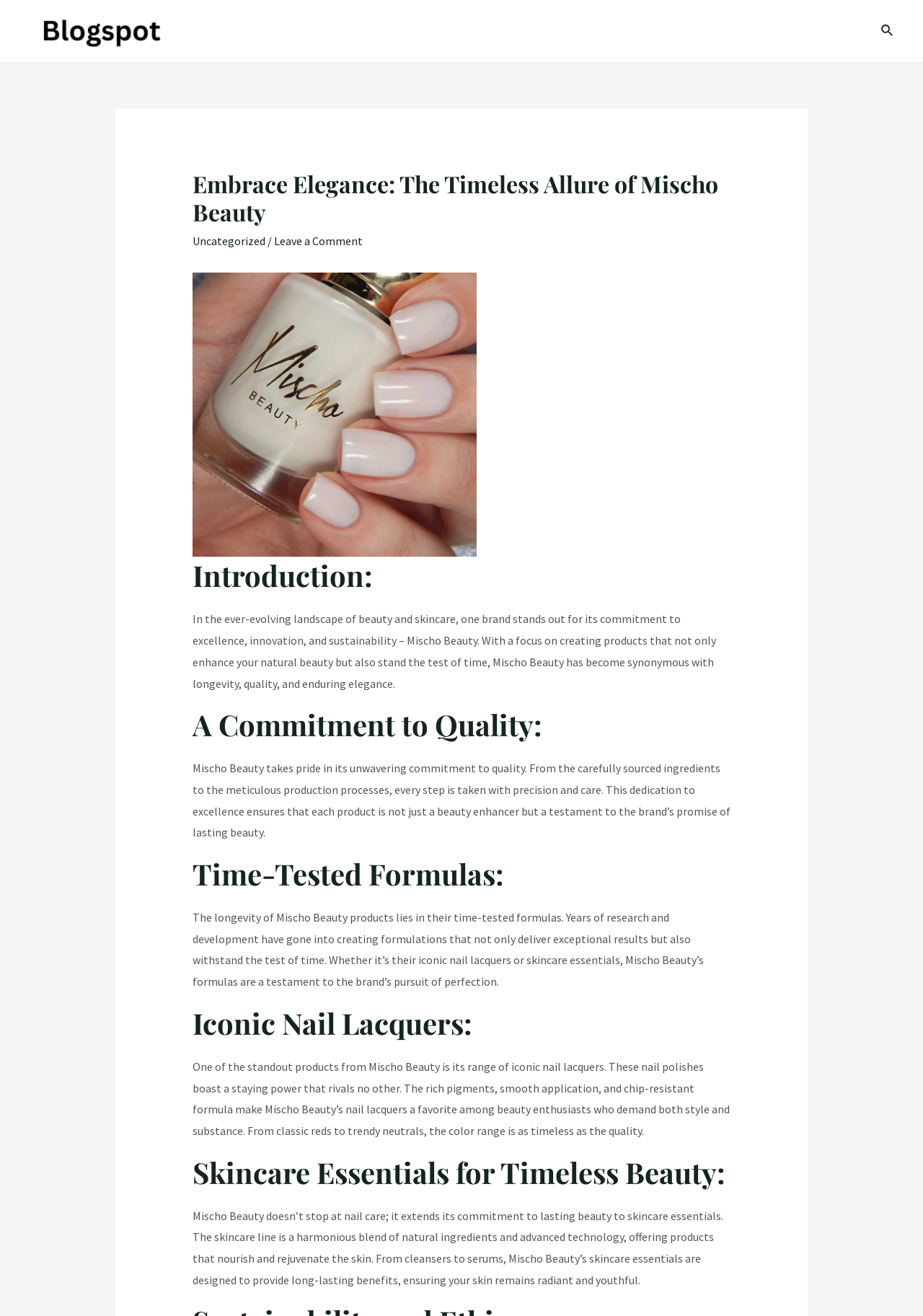What is the goal of Mischo Beauty's skincare line?
Provide an in-depth answer to the question, covering all aspects.

The webpage states that Mischo Beauty's skincare line is designed to provide long-lasting benefits, ensuring that the skin remains radiant and youthful.